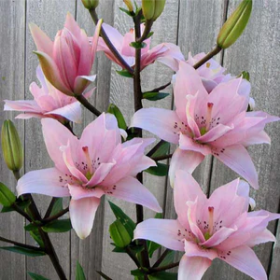What is the background of the image?
Please give a detailed and thorough answer to the question, covering all relevant points.

The caption describes the setting of the image as 'set against a rustic wooden backdrop', which indicates the background of the image.